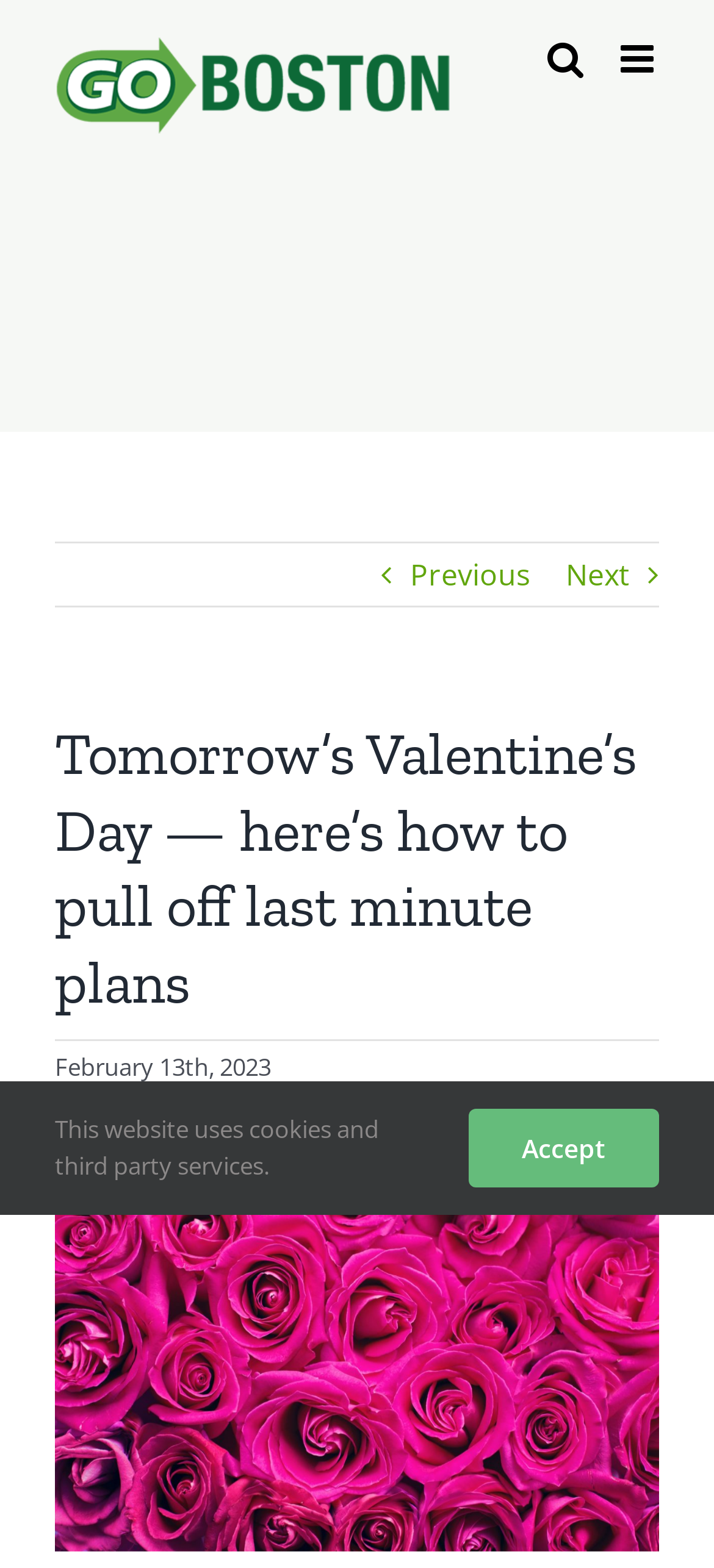What is the purpose of the link 'hd-wallpaper-g9a44e91e3_1920'?
Please provide a single word or phrase as your answer based on the image.

To view a larger image